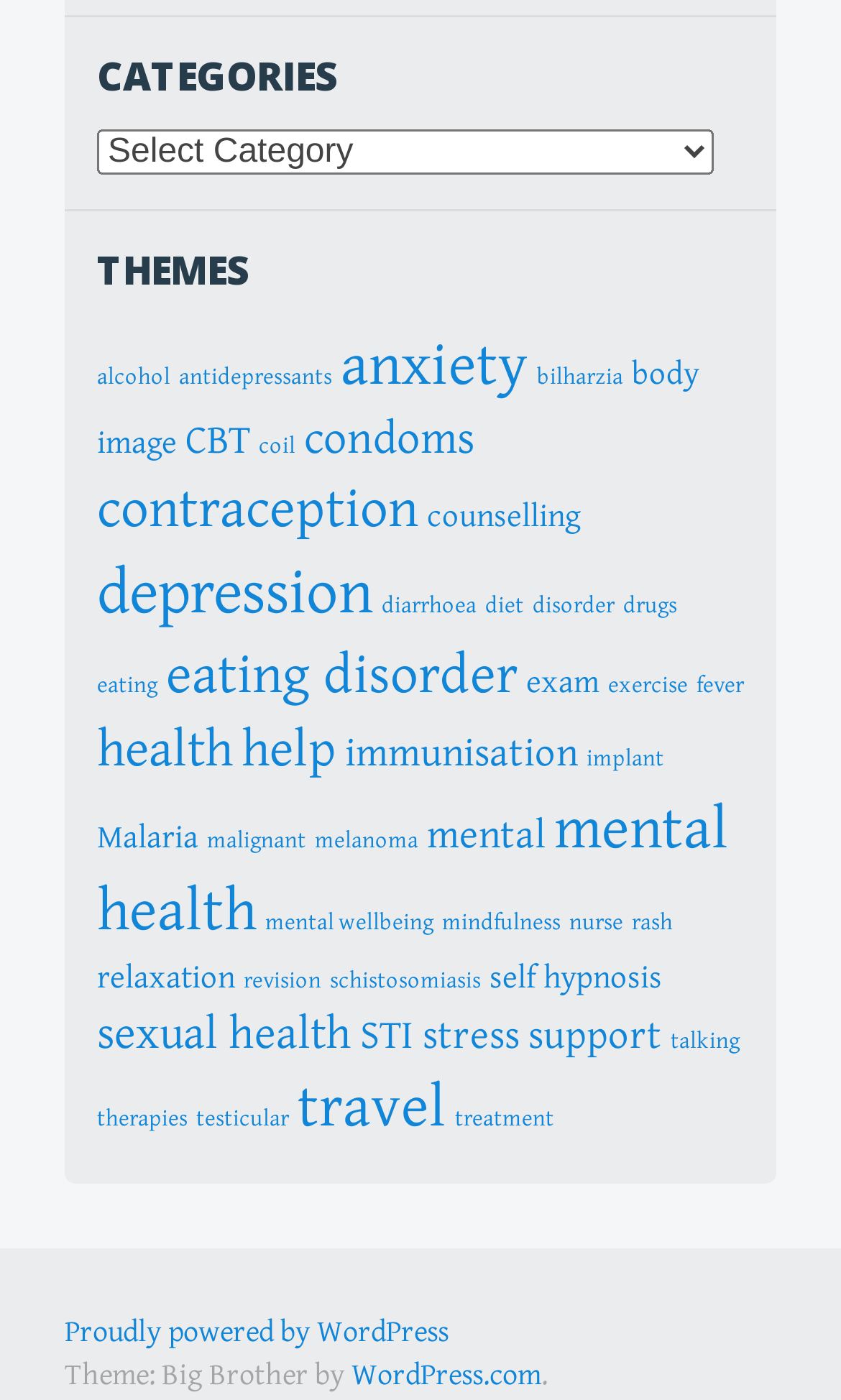Give a short answer using one word or phrase for the question:
What is the category with the most items?

anxiety